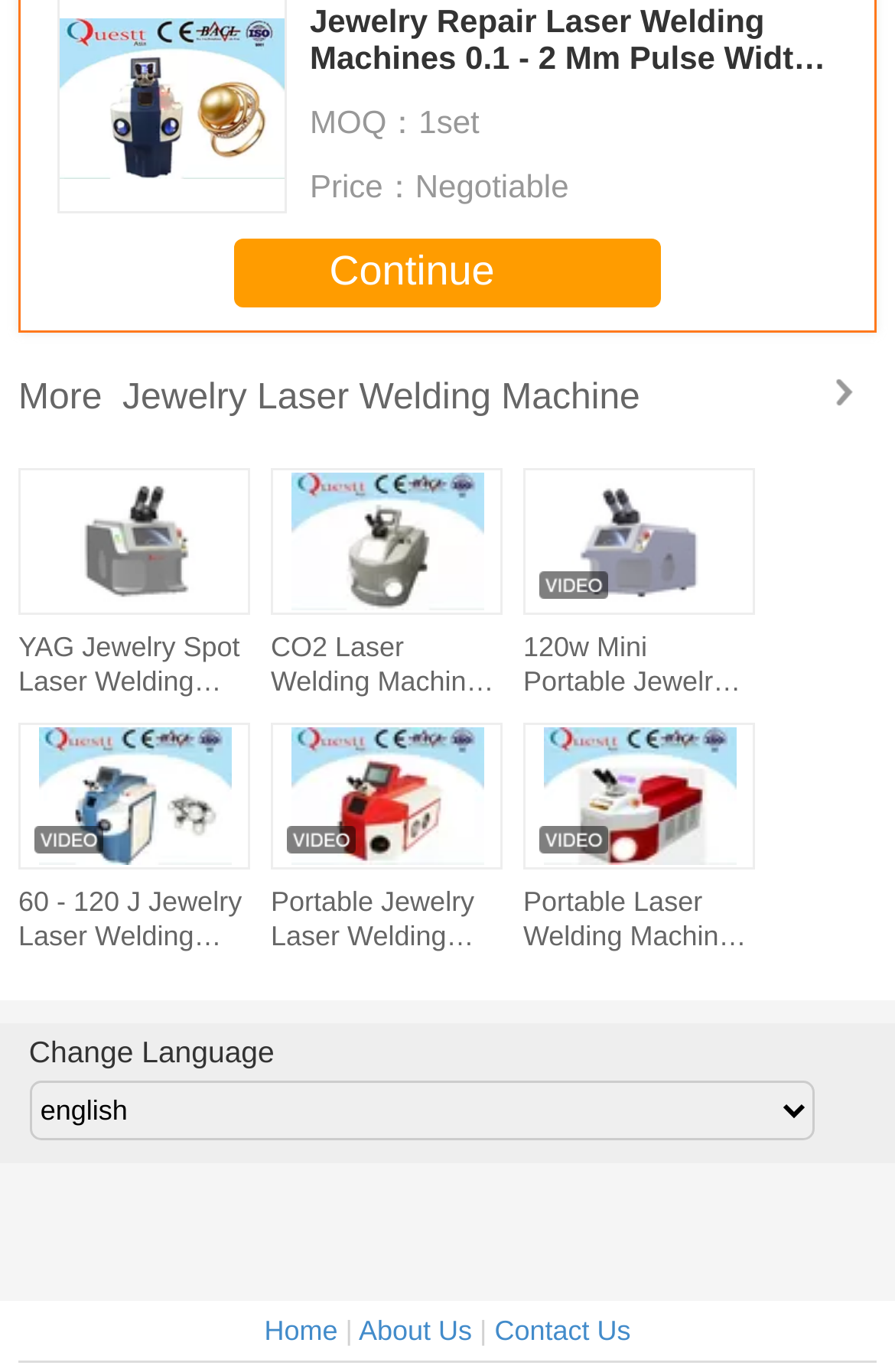Show the bounding box coordinates for the element that needs to be clicked to execute the following instruction: "Select 'Change Language'". Provide the coordinates in the form of four float numbers between 0 and 1, i.e., [left, top, right, bottom].

[0.032, 0.754, 0.307, 0.779]